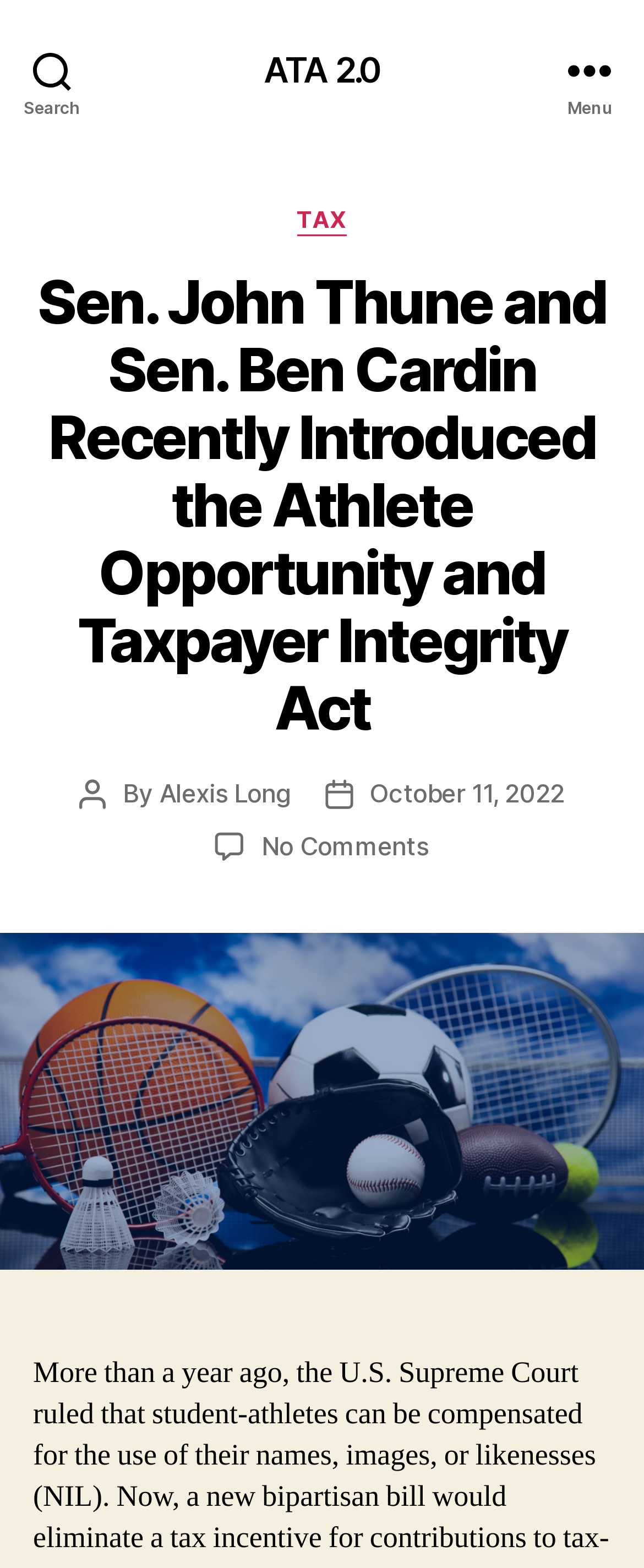Respond to the question below with a concise word or phrase:
Who introduced the Athlete Opportunity and Taxpayer Integrity Act?

Sen. John Thune and Sen. Ben Cardin